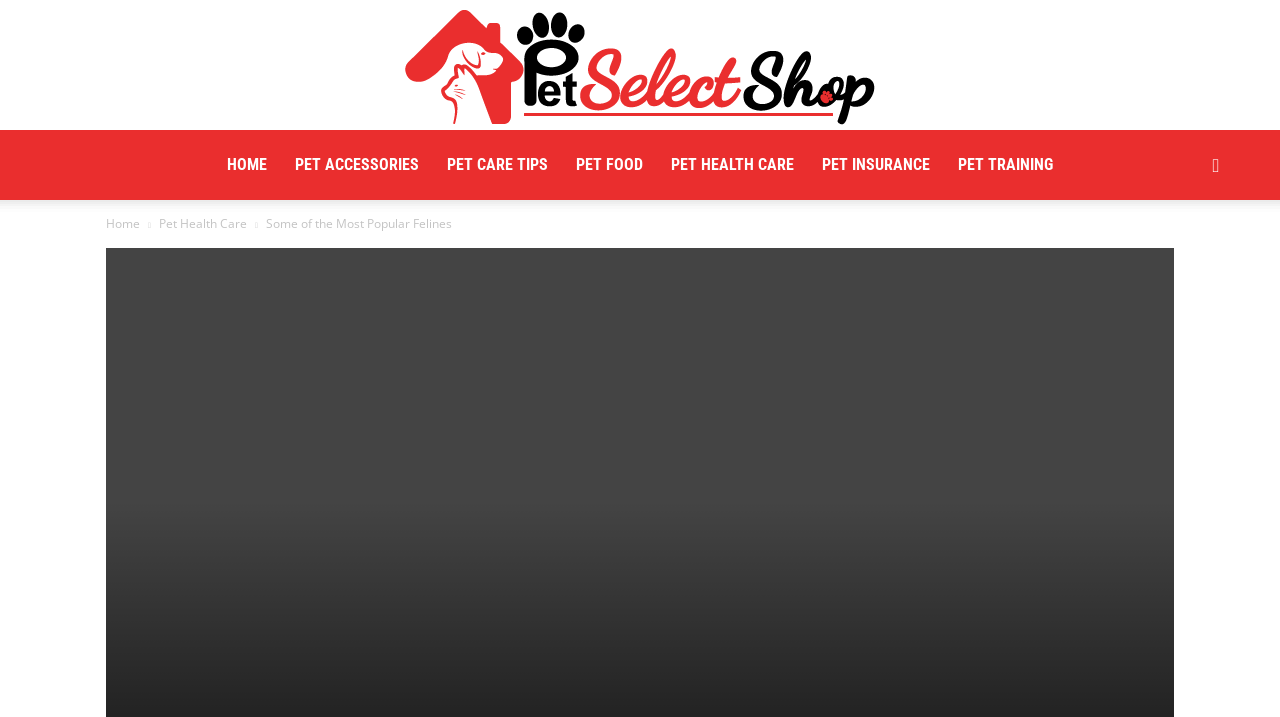What is the purpose of the button?
Look at the screenshot and respond with one word or a short phrase.

Search